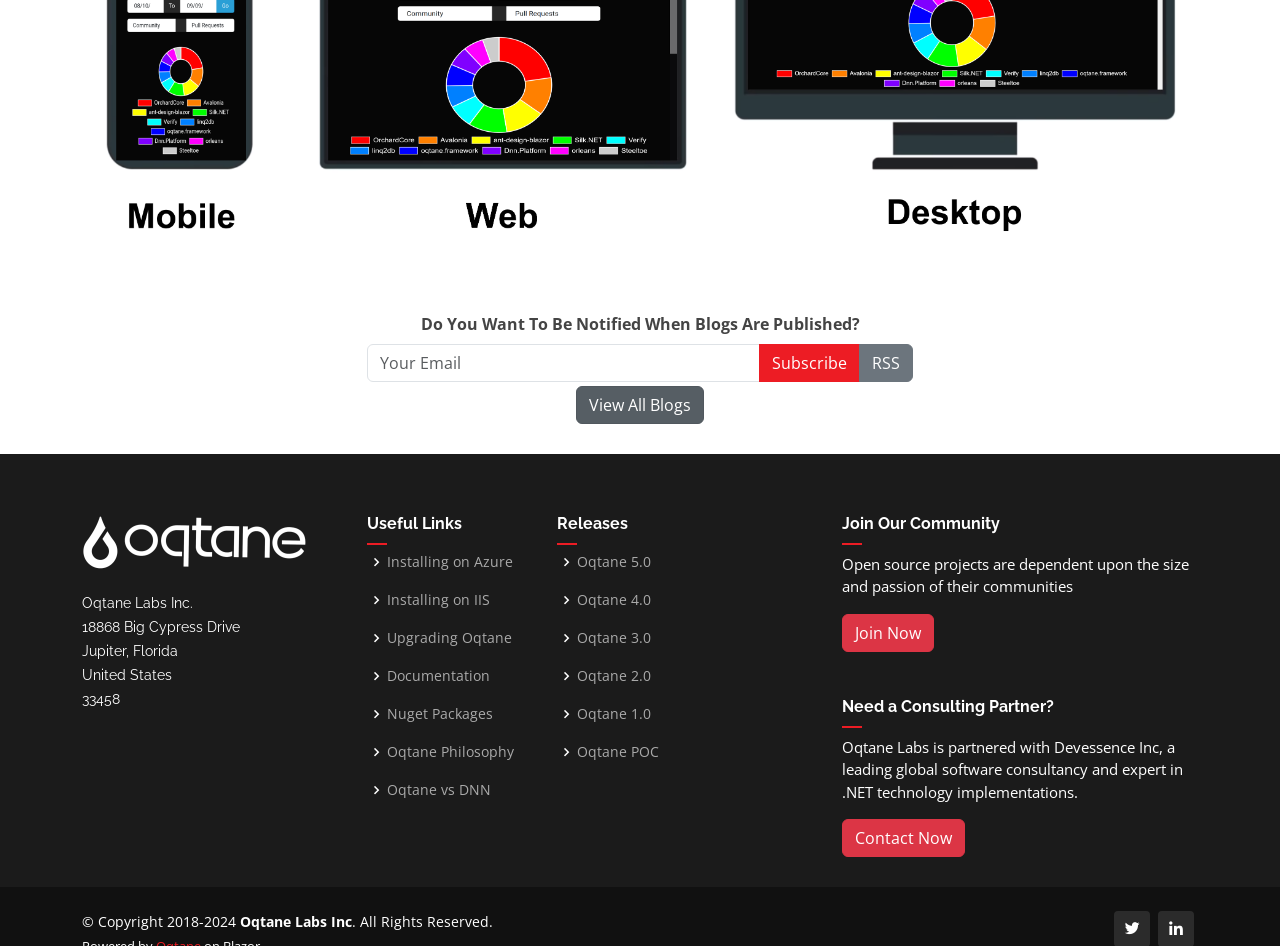Please find the bounding box coordinates of the element that needs to be clicked to perform the following instruction: "Subscribe to the newsletter". The bounding box coordinates should be four float numbers between 0 and 1, represented as [left, top, right, bottom].

[0.593, 0.363, 0.672, 0.403]